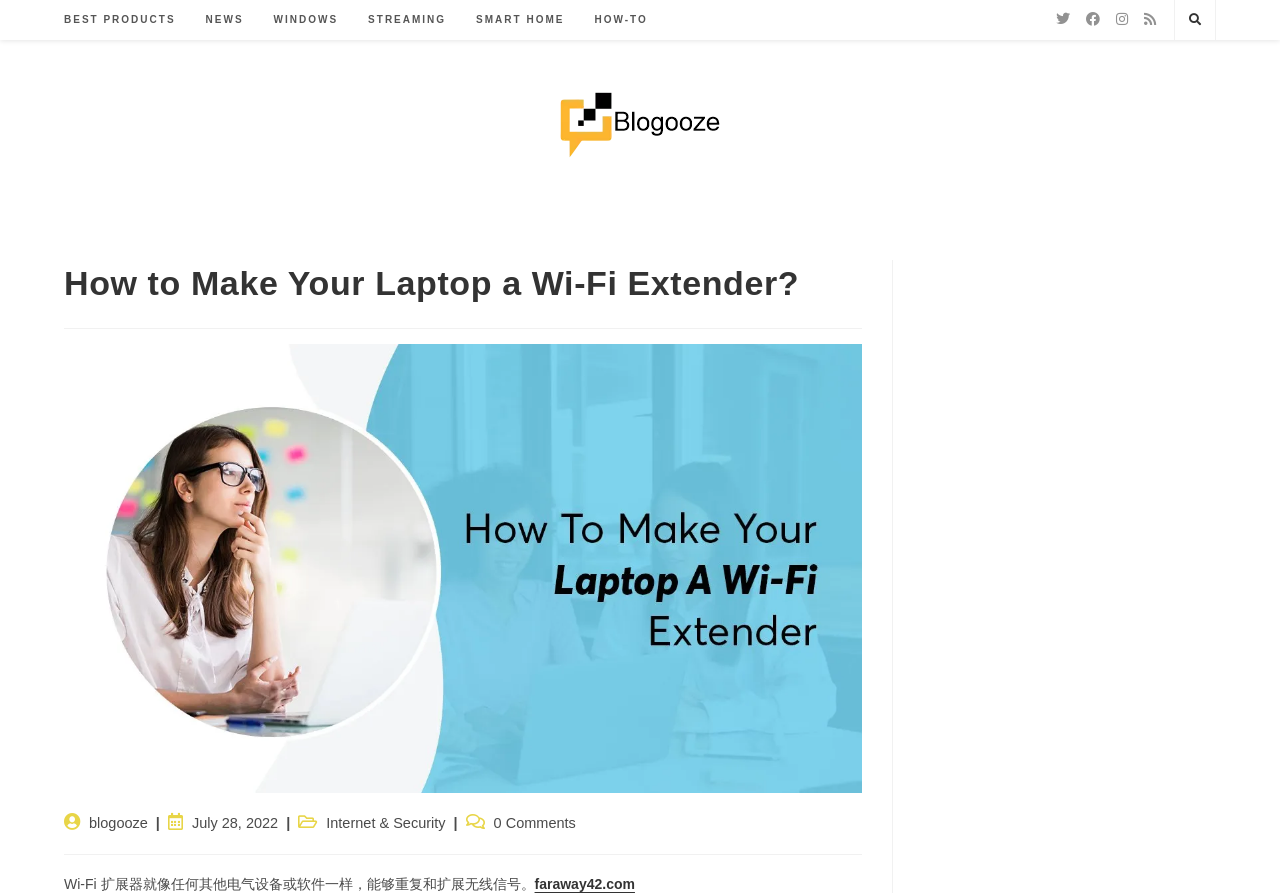Please locate the bounding box coordinates of the element that needs to be clicked to achieve the following instruction: "Read the 'Blogooze' blog". The coordinates should be four float numbers between 0 and 1, i.e., [left, top, right, bottom].

[0.363, 0.13, 0.637, 0.147]